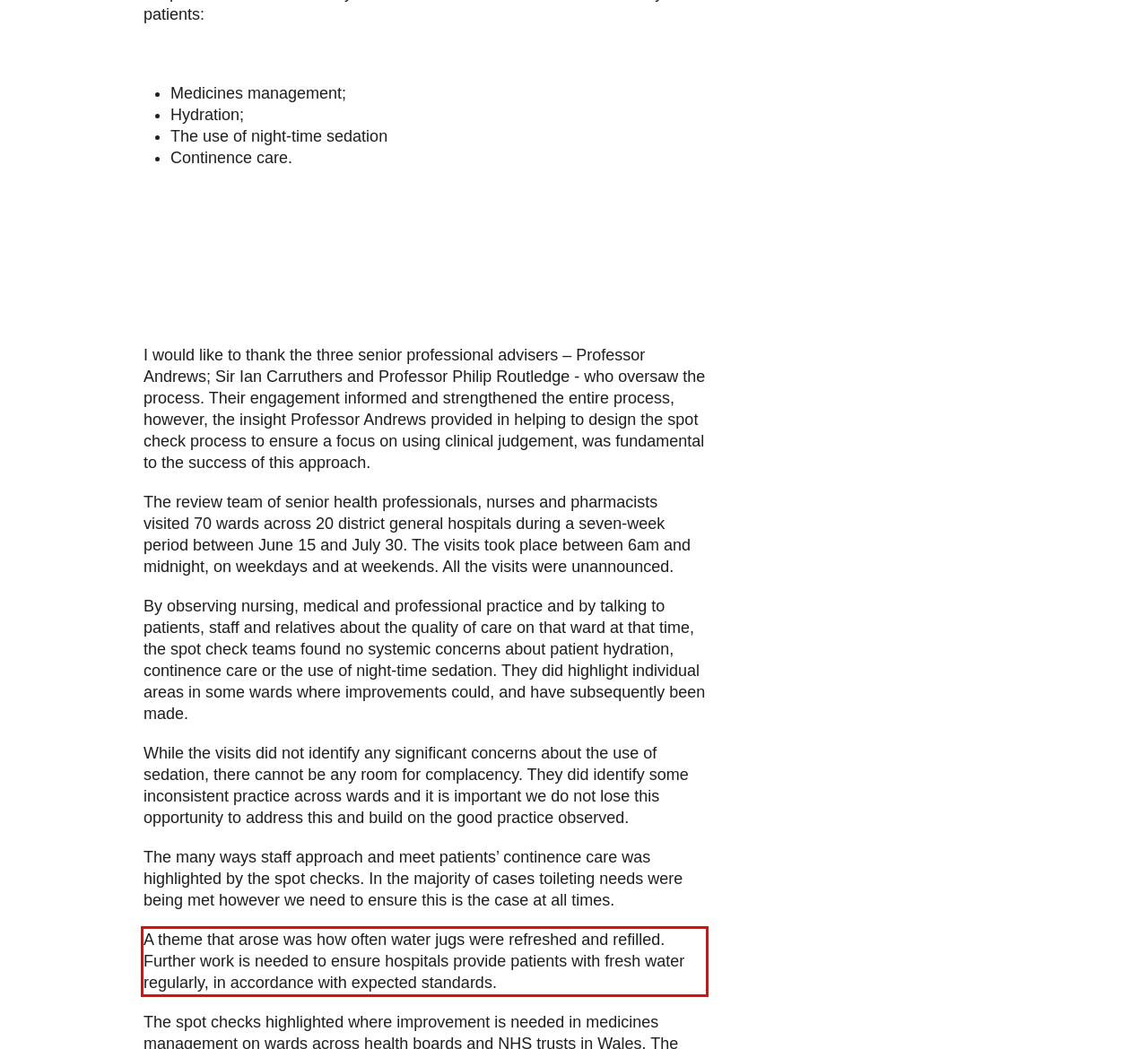Using the provided screenshot, read and generate the text content within the red-bordered area.

A theme that arose was how often water jugs were refreshed and refilled. Further work is needed to ensure hospitals provide patients with fresh water regularly, in accordance with expected standards.